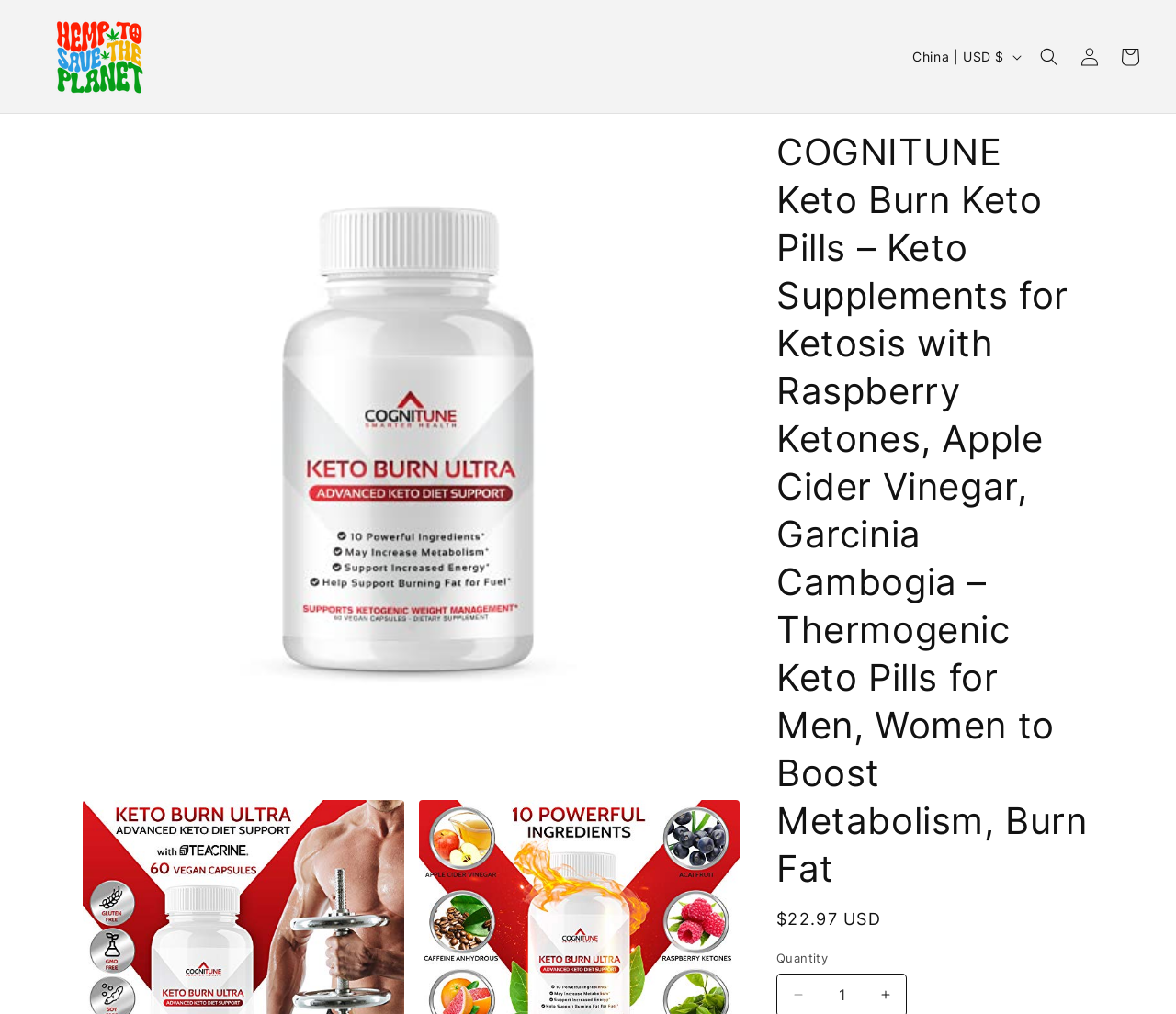What is the current country/region selected?
Examine the image closely and answer the question with as much detail as possible.

I found the current country/region selected by looking at the button element that says 'China | USD $' and has an expanded property set to False.